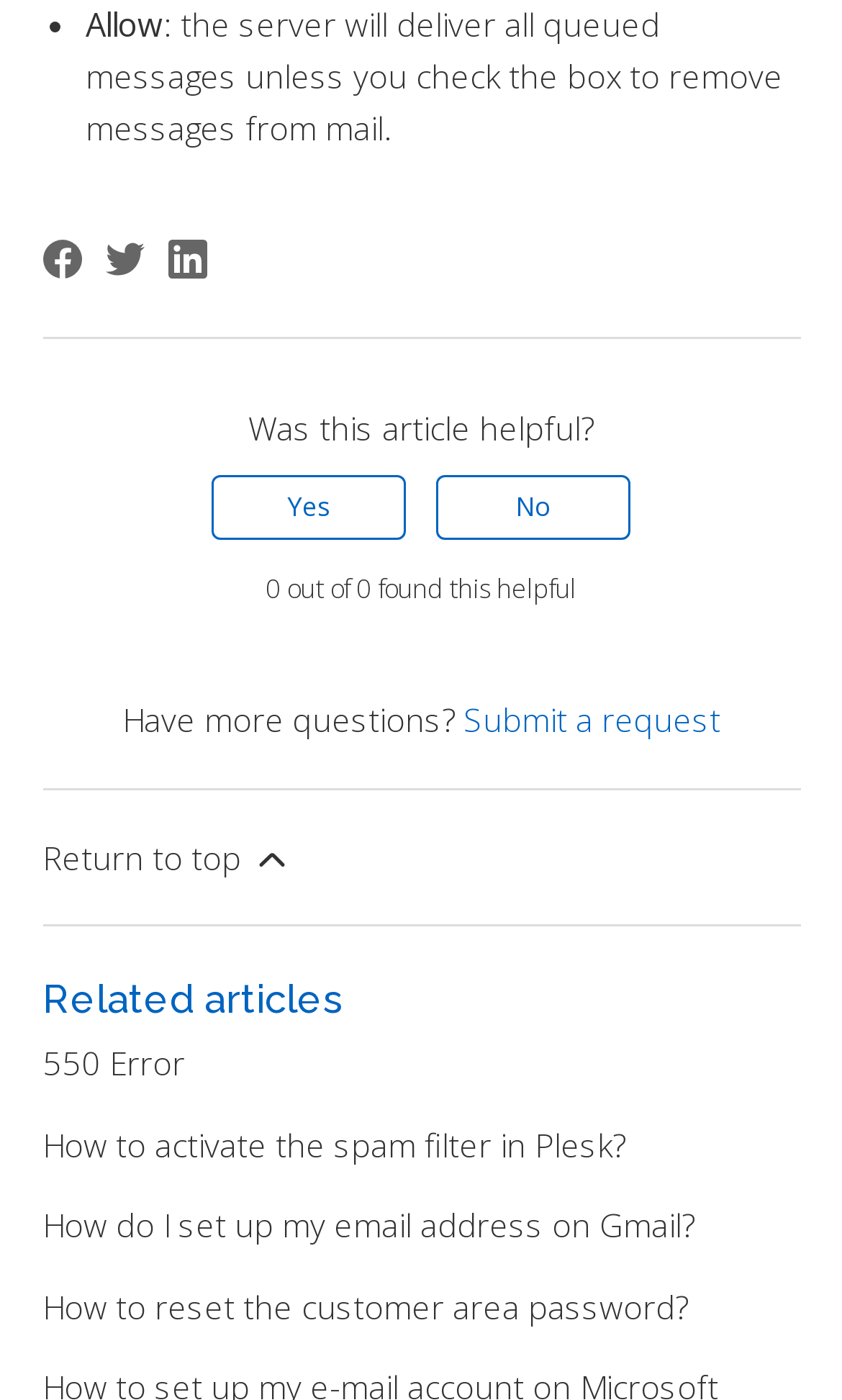What is the purpose of the 'Allow' checkbox?
Provide an in-depth and detailed answer to the question.

According to the text next to the 'Allow' checkbox, checking it will allow the server to deliver all queued messages unless the box to remove messages from mail is checked.